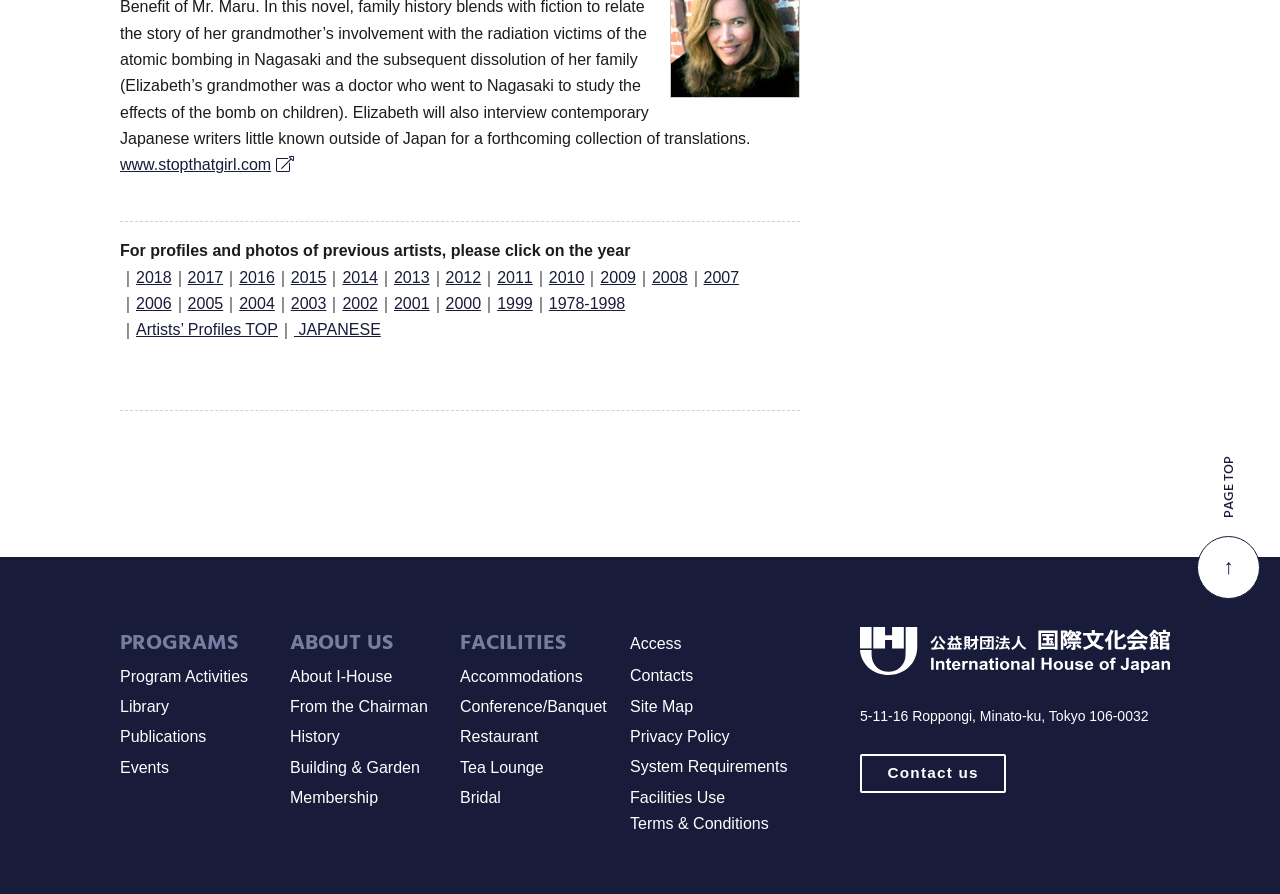How many horizontal separators are there on the webpage?
Refer to the image and provide a one-word or short phrase answer.

2